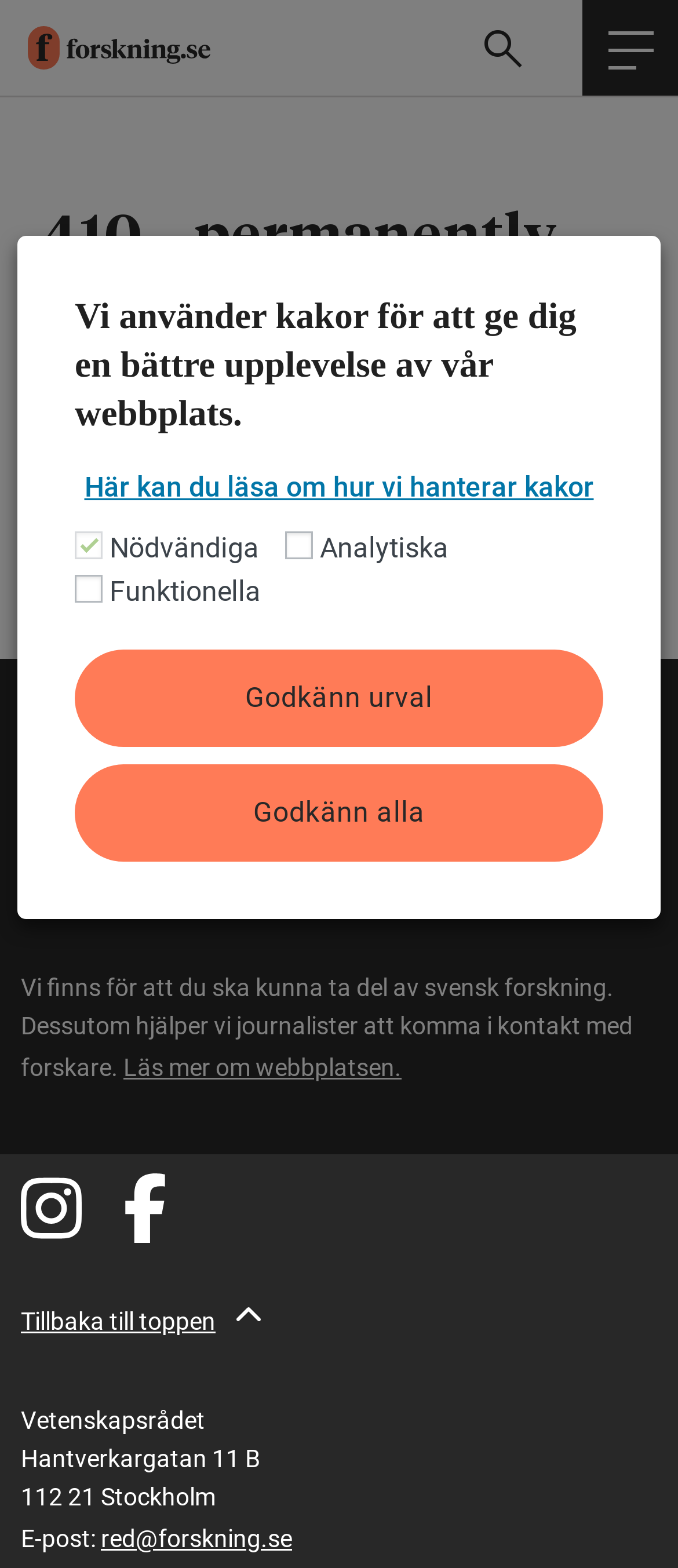Predict the bounding box of the UI element that fits this description: "red@forskning.se".

[0.149, 0.972, 0.431, 0.99]